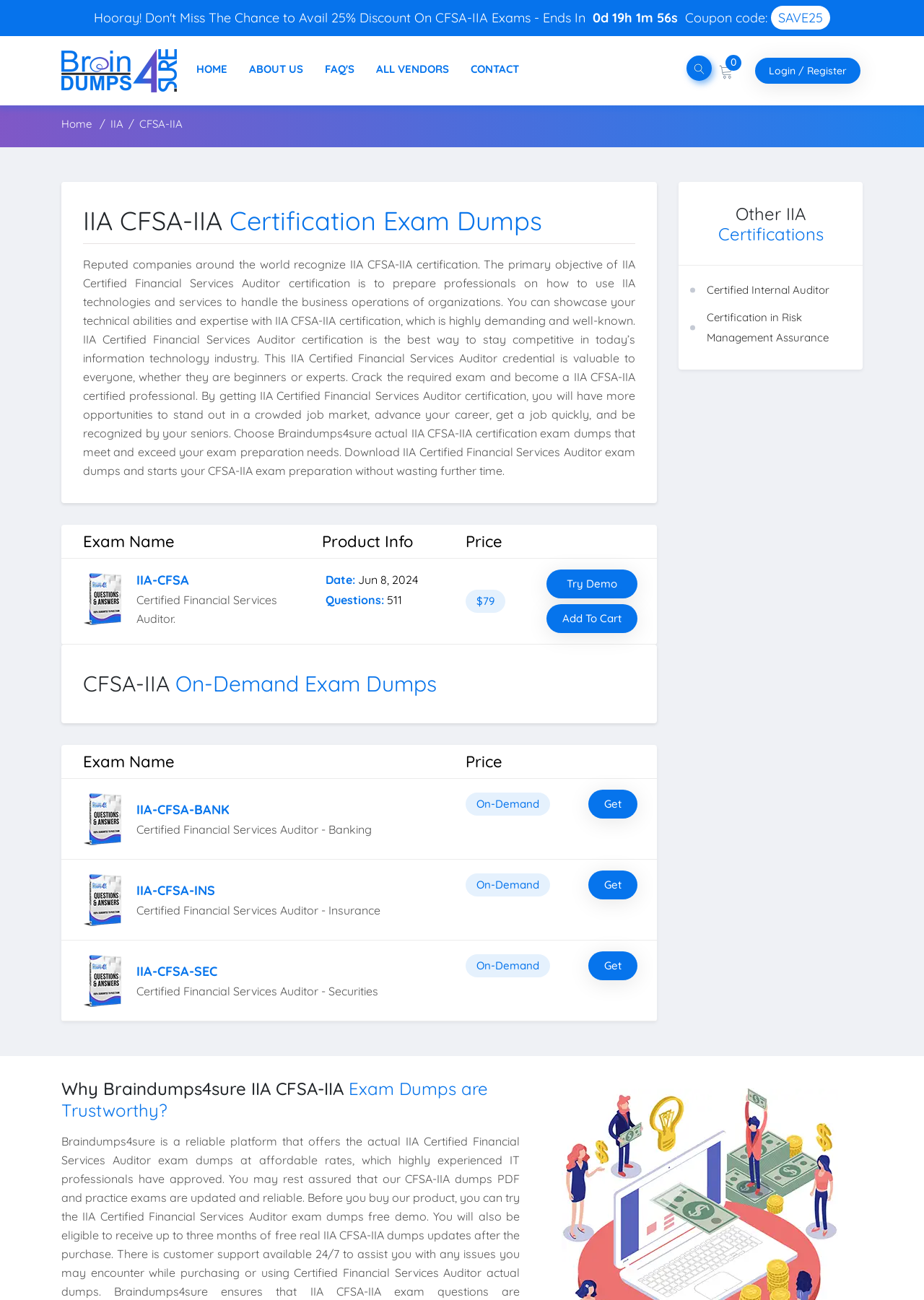Can you find the bounding box coordinates of the area I should click to execute the following instruction: "Click the 'Search-btn' button"?

[0.743, 0.043, 0.77, 0.062]